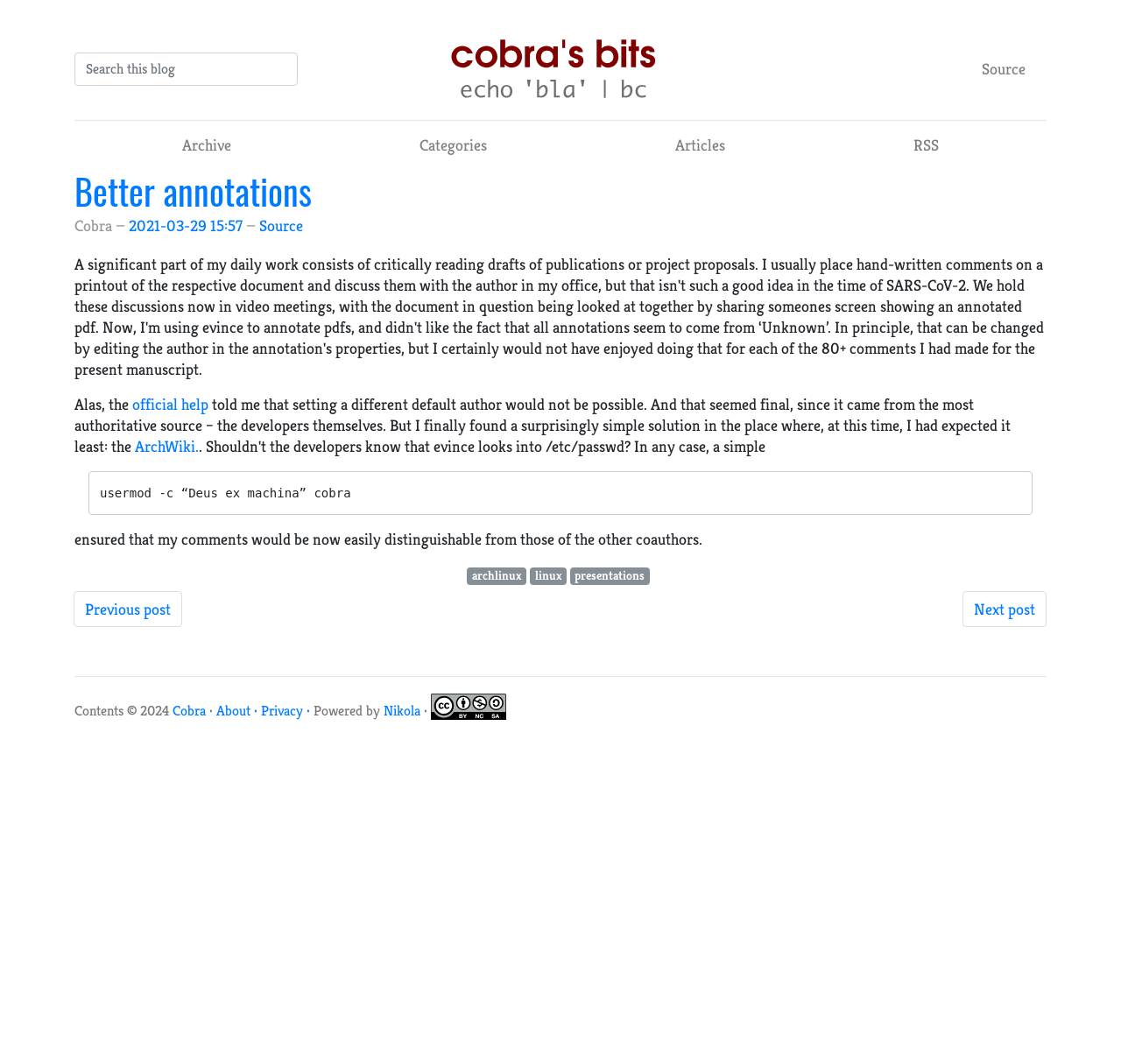Could you locate the bounding box coordinates for the section that should be clicked to accomplish this task: "Check the Creative Commons License".

[0.384, 0.659, 0.451, 0.677]